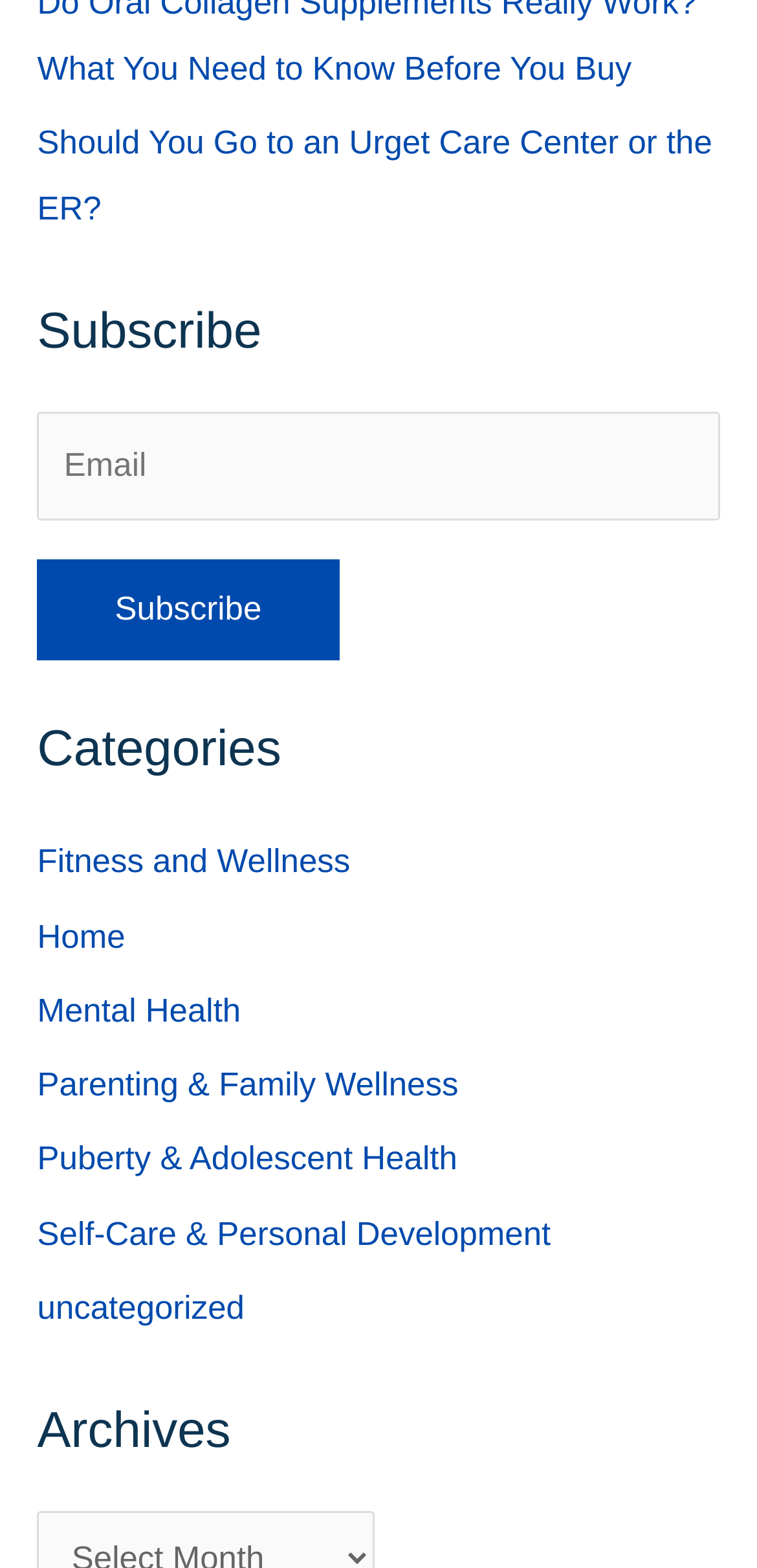Please locate the clickable area by providing the bounding box coordinates to follow this instruction: "Read the article about Urgent Care Center or the ER".

[0.049, 0.079, 0.941, 0.145]